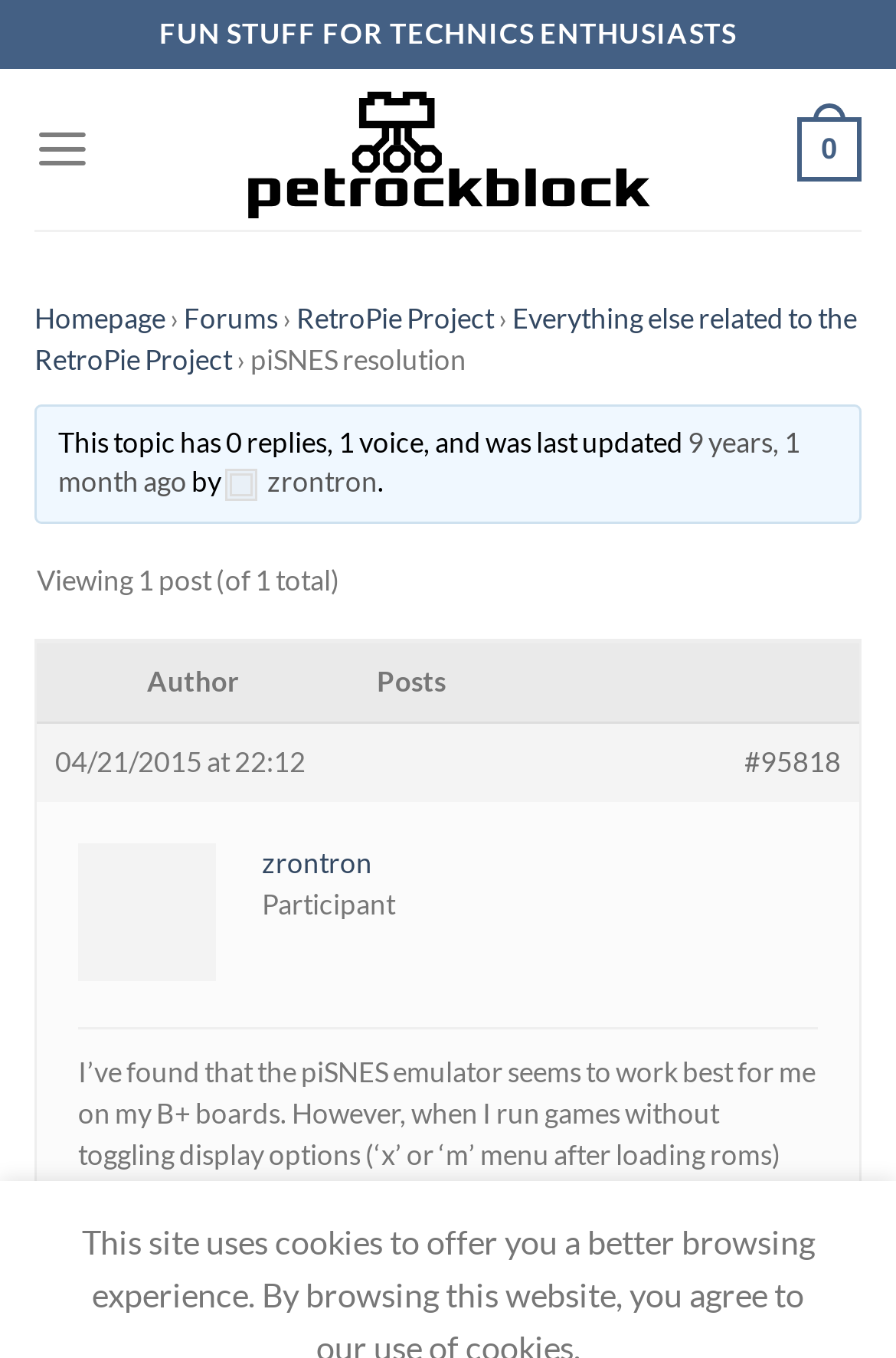Please find the bounding box for the UI element described by: "9 years, 1 month ago".

[0.065, 0.313, 0.893, 0.367]